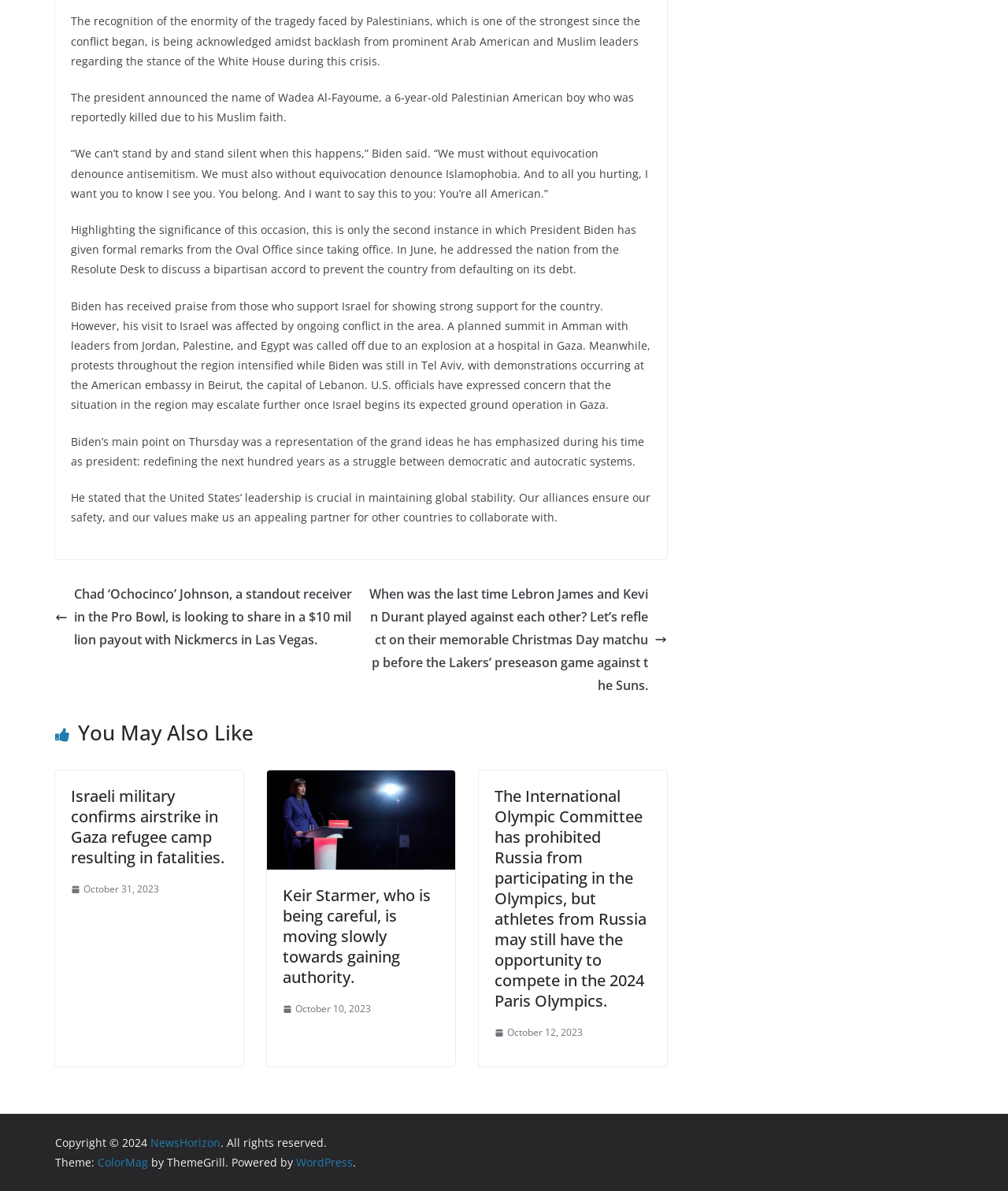Find the bounding box coordinates of the element you need to click on to perform this action: 'Check the news dated October 31, 2023'. The coordinates should be represented by four float values between 0 and 1, in the format [left, top, right, bottom].

[0.07, 0.74, 0.158, 0.754]